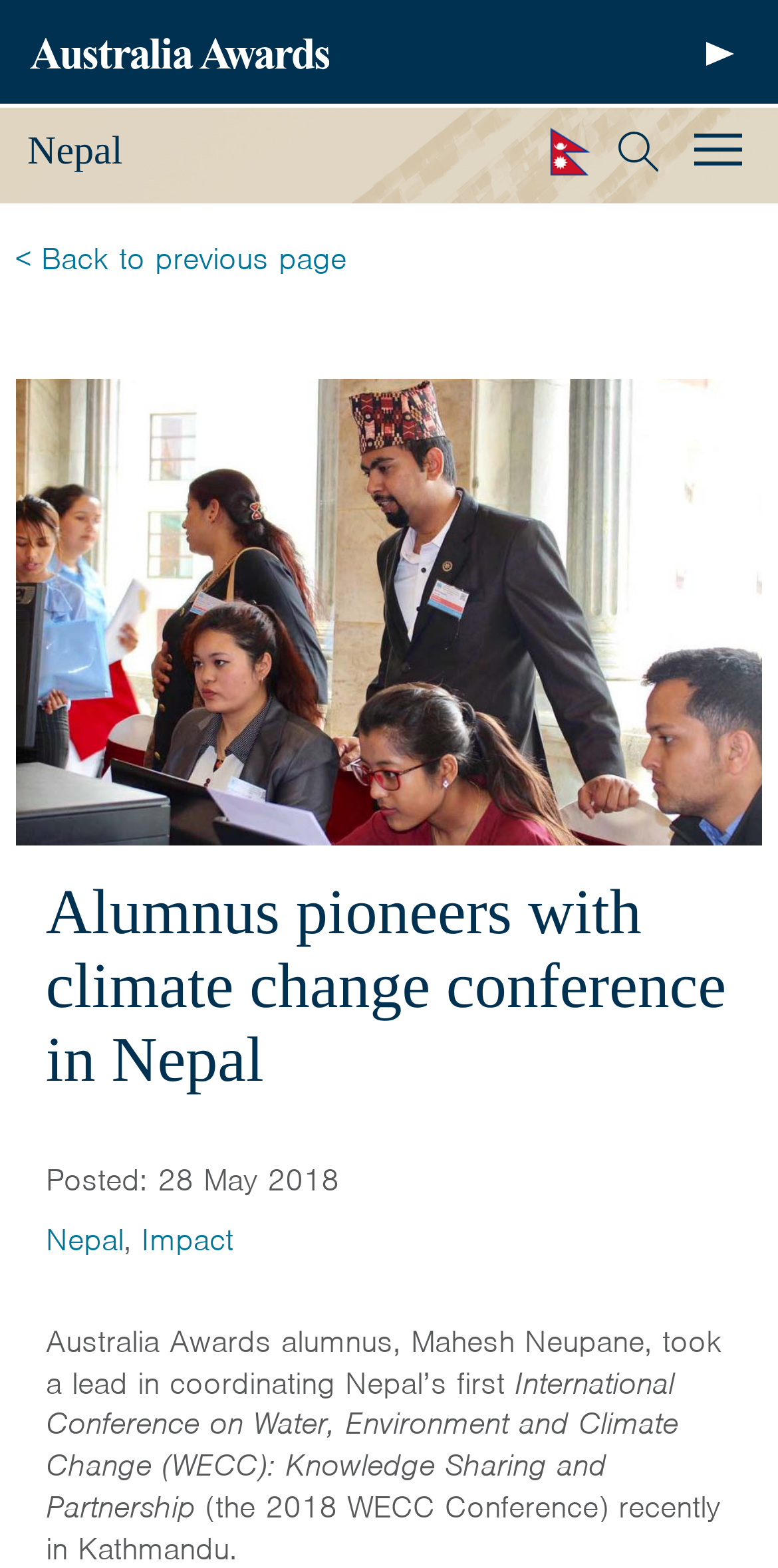Locate the bounding box of the UI element described in the following text: "< Back to previous page".

[0.02, 0.153, 0.98, 0.178]